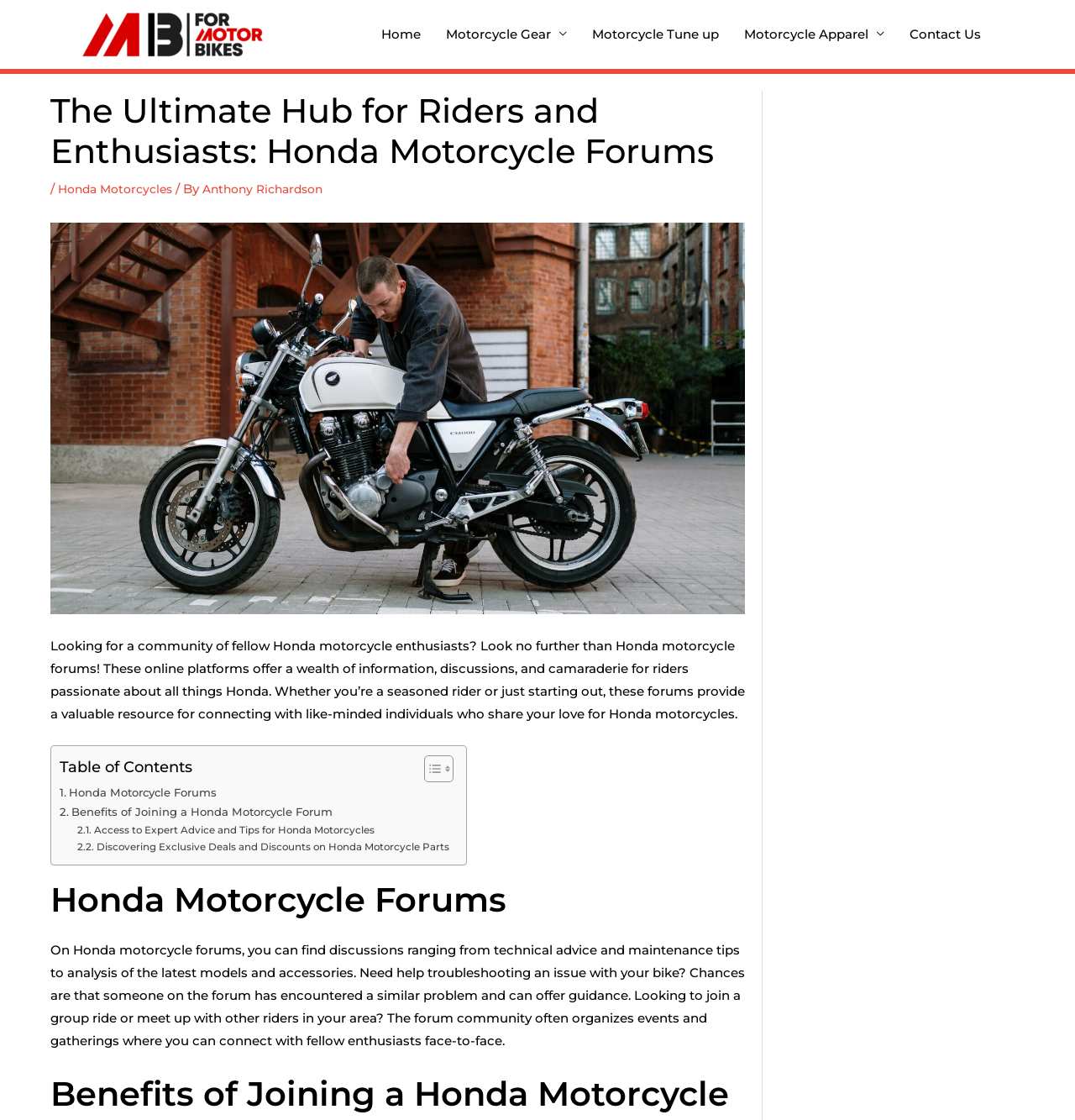Identify the bounding box coordinates for the element you need to click to achieve the following task: "Log in". The coordinates must be four float values ranging from 0 to 1, formatted as [left, top, right, bottom].

None